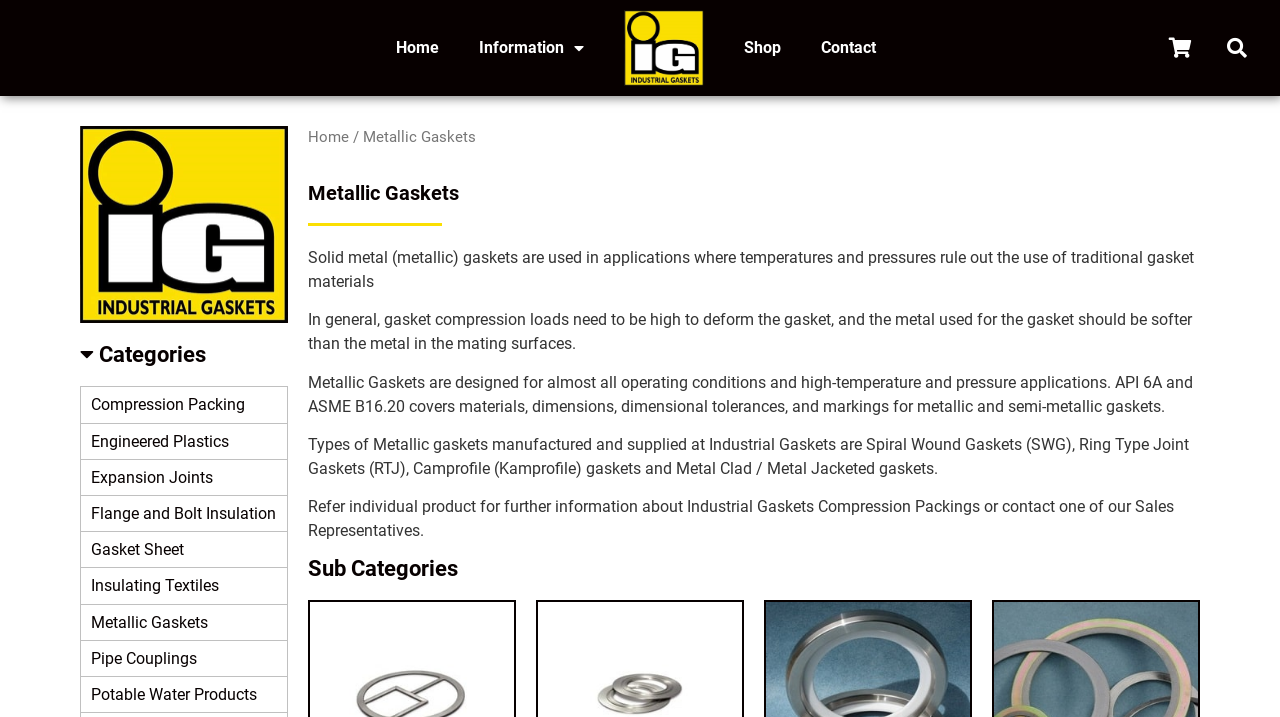Locate the bounding box coordinates of the UI element described by: "Search". The bounding box coordinates should consist of four float numbers between 0 and 1, i.e., [left, top, right, bottom].

[0.951, 0.039, 0.982, 0.095]